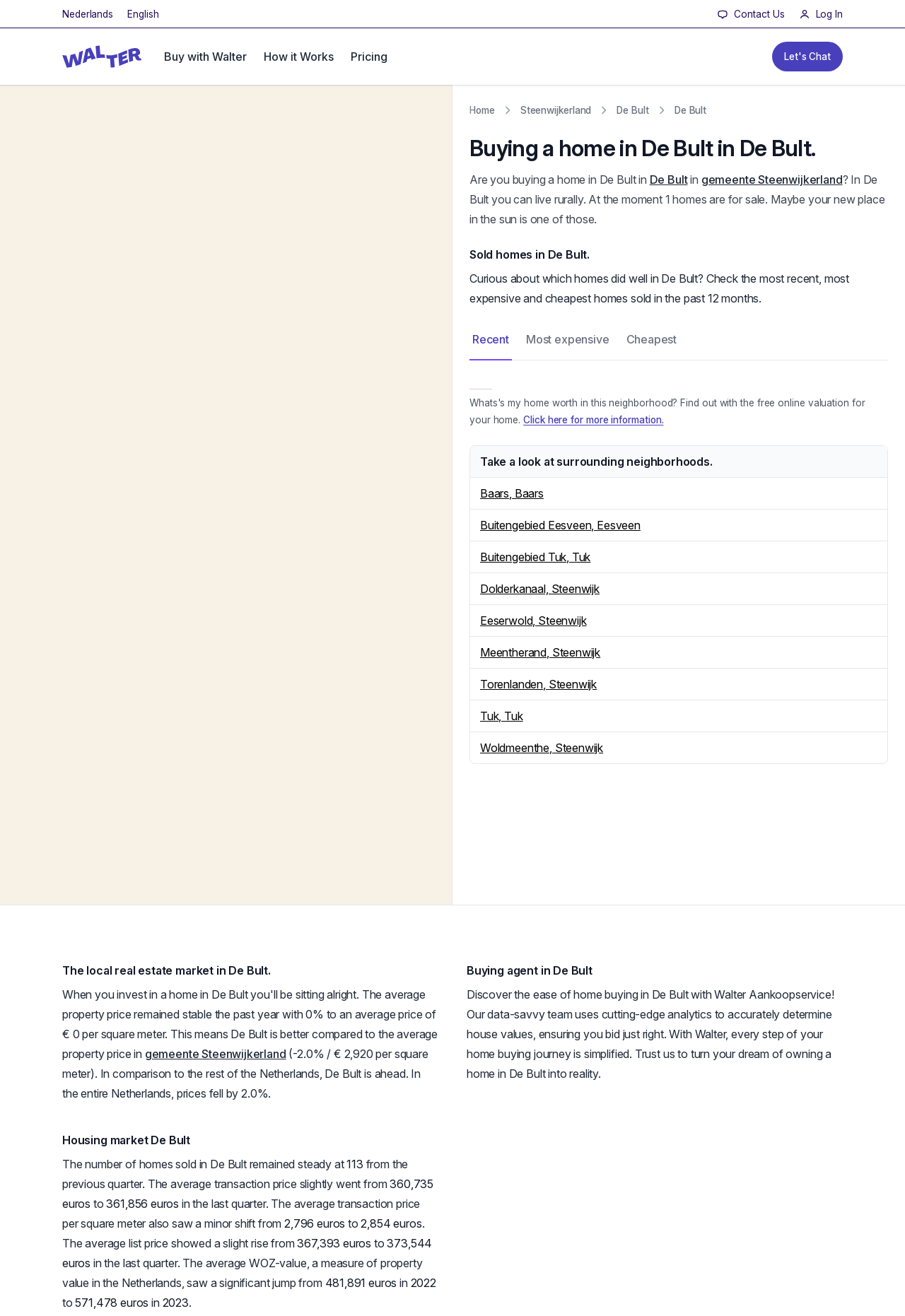What is the primary heading on this webpage?

Buying a home in De Bult in De Bult.